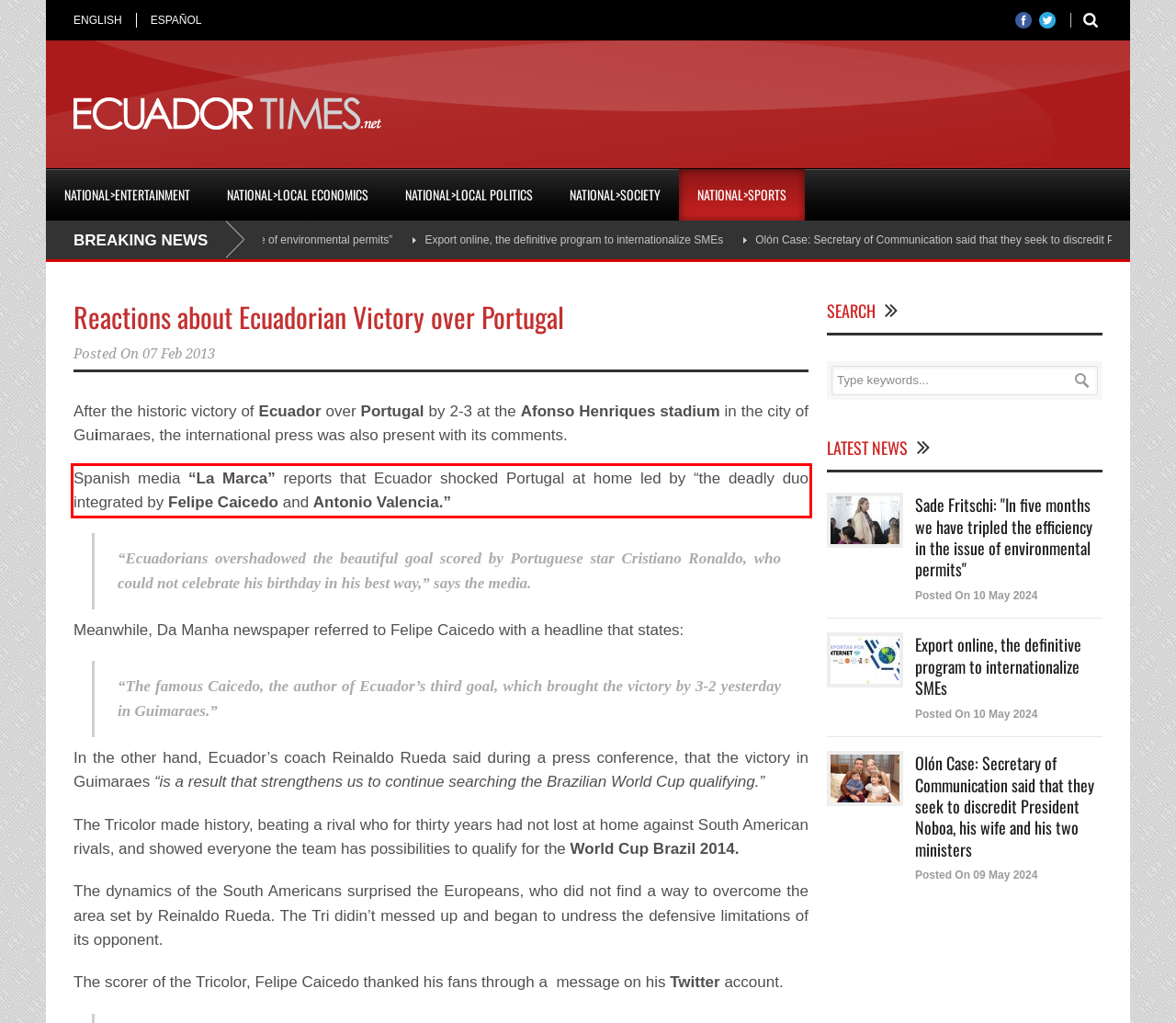Please examine the webpage screenshot containing a red bounding box and use OCR to recognize and output the text inside the red bounding box.

Spanish media “La Marca” reports that Ecuador shocked Portugal at home led by “the deadly duo integrated by Felipe Caicedo and Antonio Valencia.”